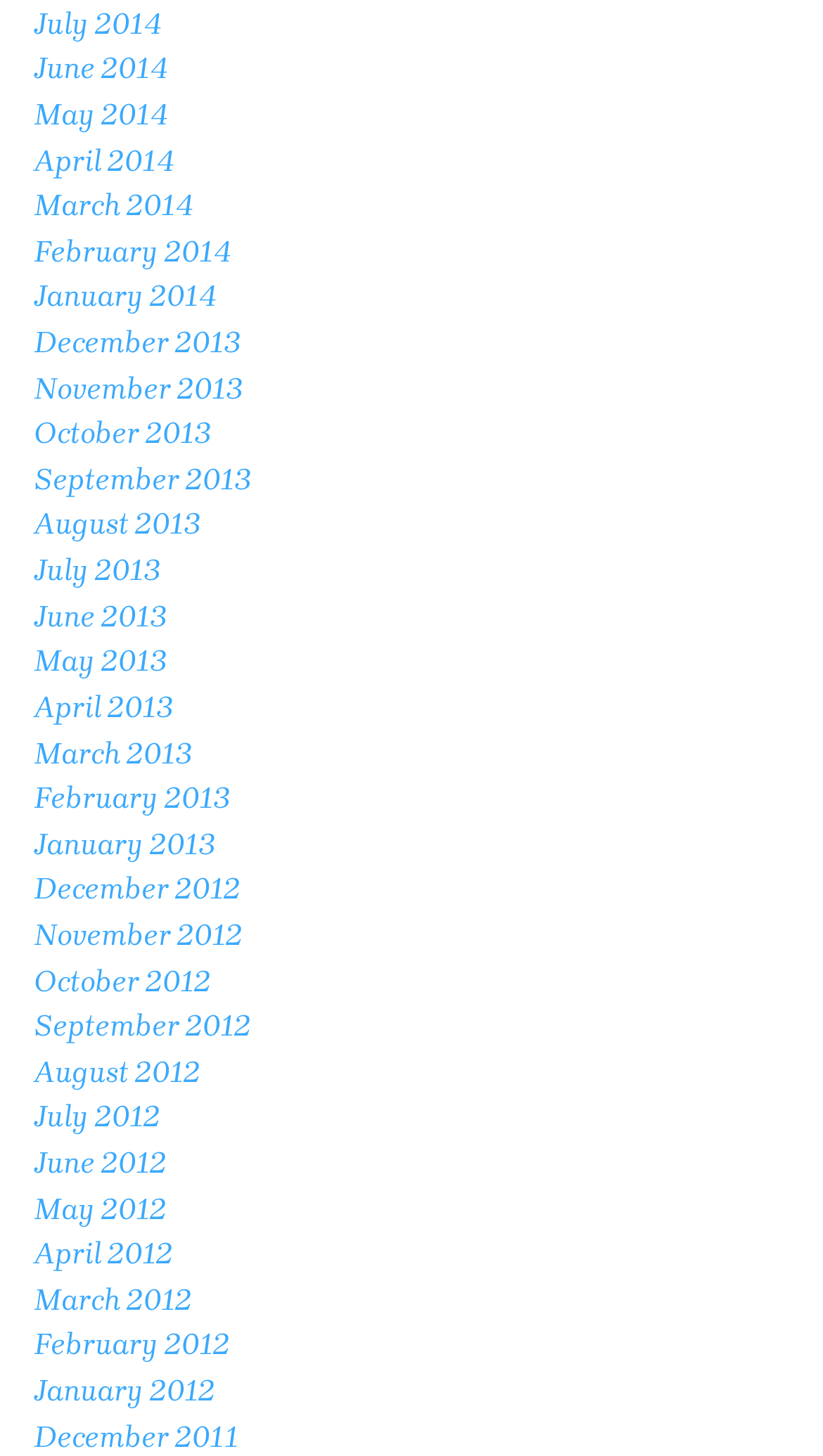Please identify the bounding box coordinates of the area that needs to be clicked to follow this instruction: "view August 2013".

[0.041, 0.348, 0.244, 0.373]